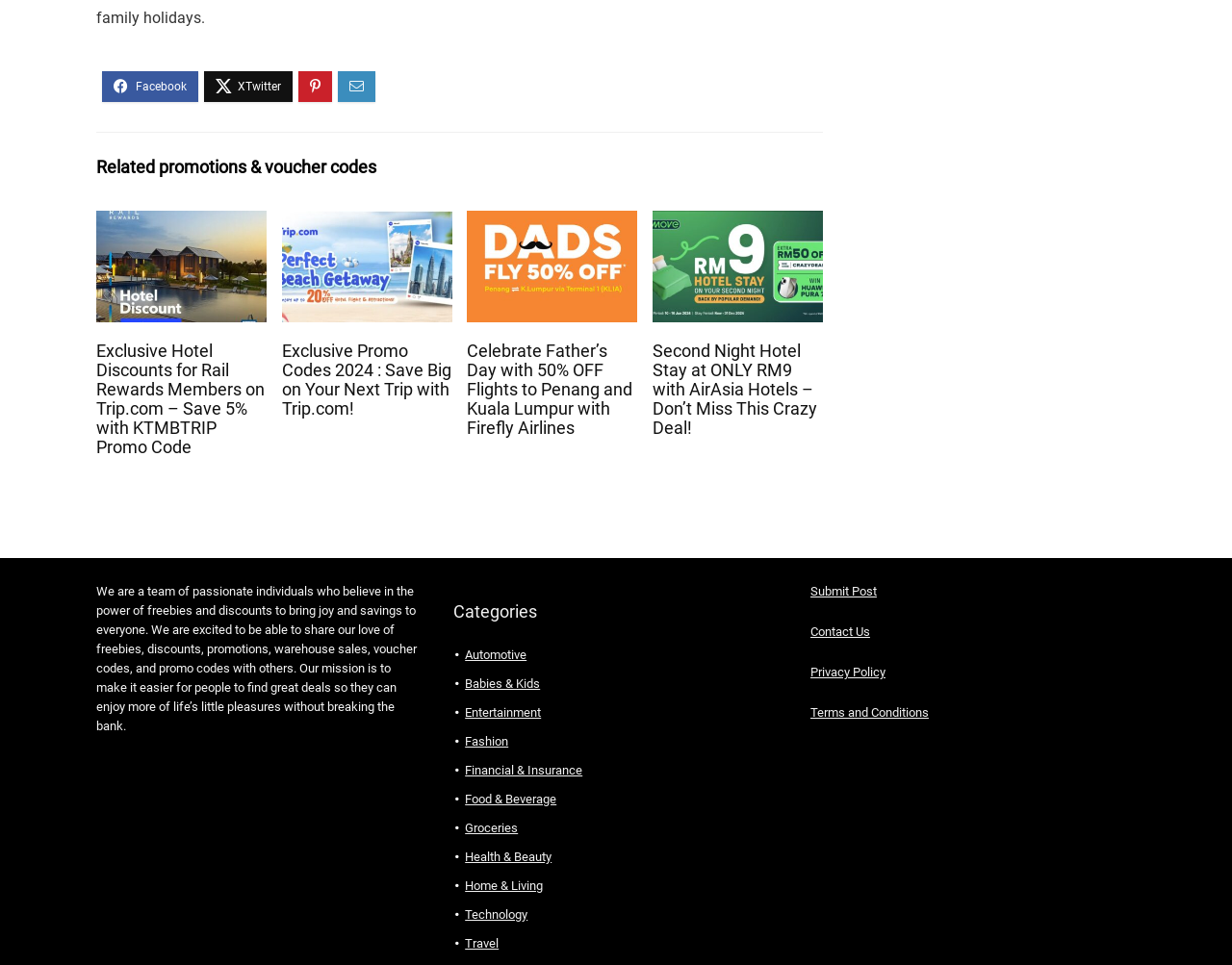Determine the bounding box coordinates of the clickable element to complete this instruction: "Read the 'Celebrate Father’s Day with 50% OFF Flights to Penang and Kuala Lumpur with Firefly Airlines' article". Provide the coordinates in the format of four float numbers between 0 and 1, [left, top, right, bottom].

[0.379, 0.354, 0.513, 0.454]